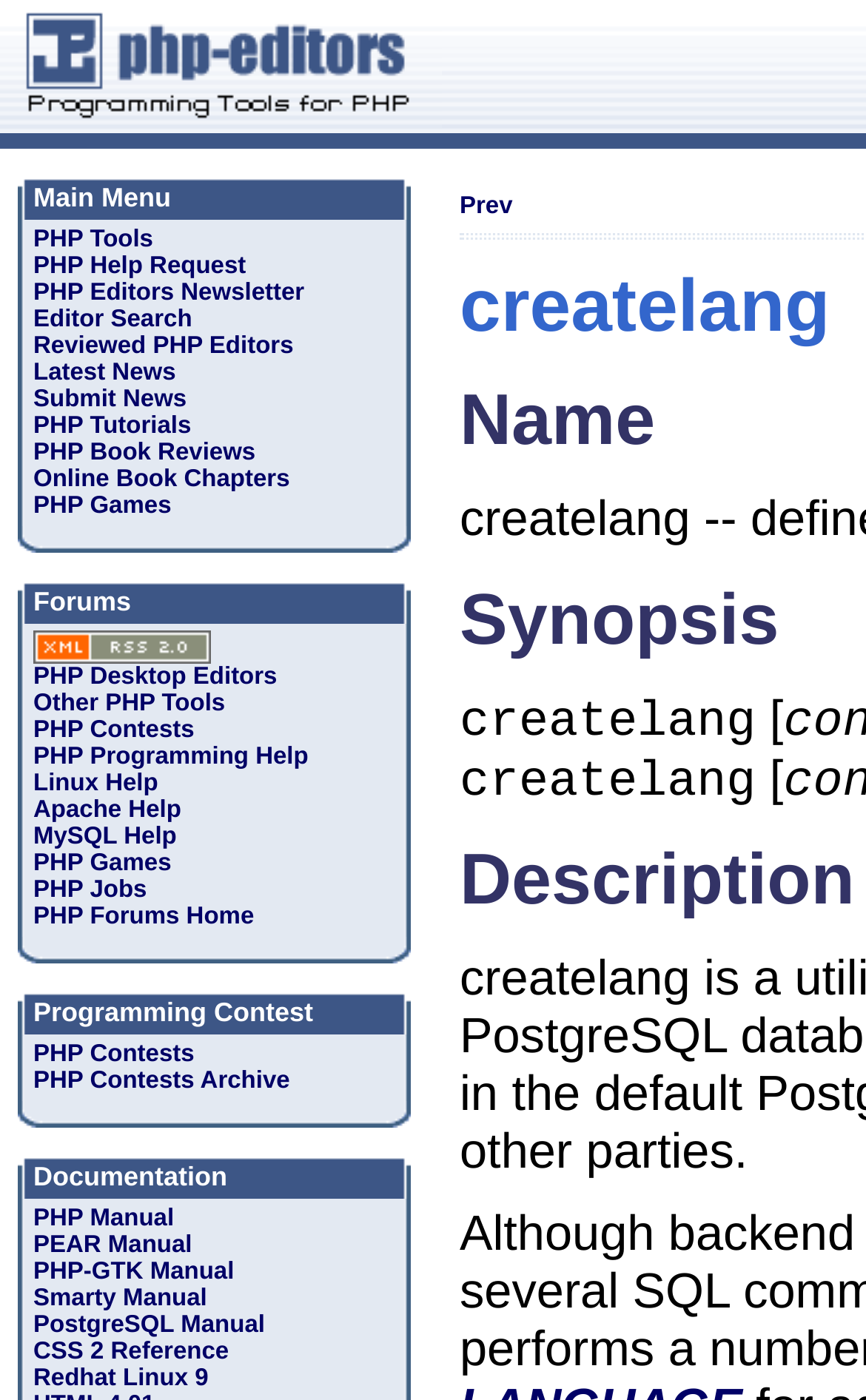Using the description "PHP-GTK Manual", locate and provide the bounding box of the UI element.

[0.038, 0.899, 0.27, 0.918]